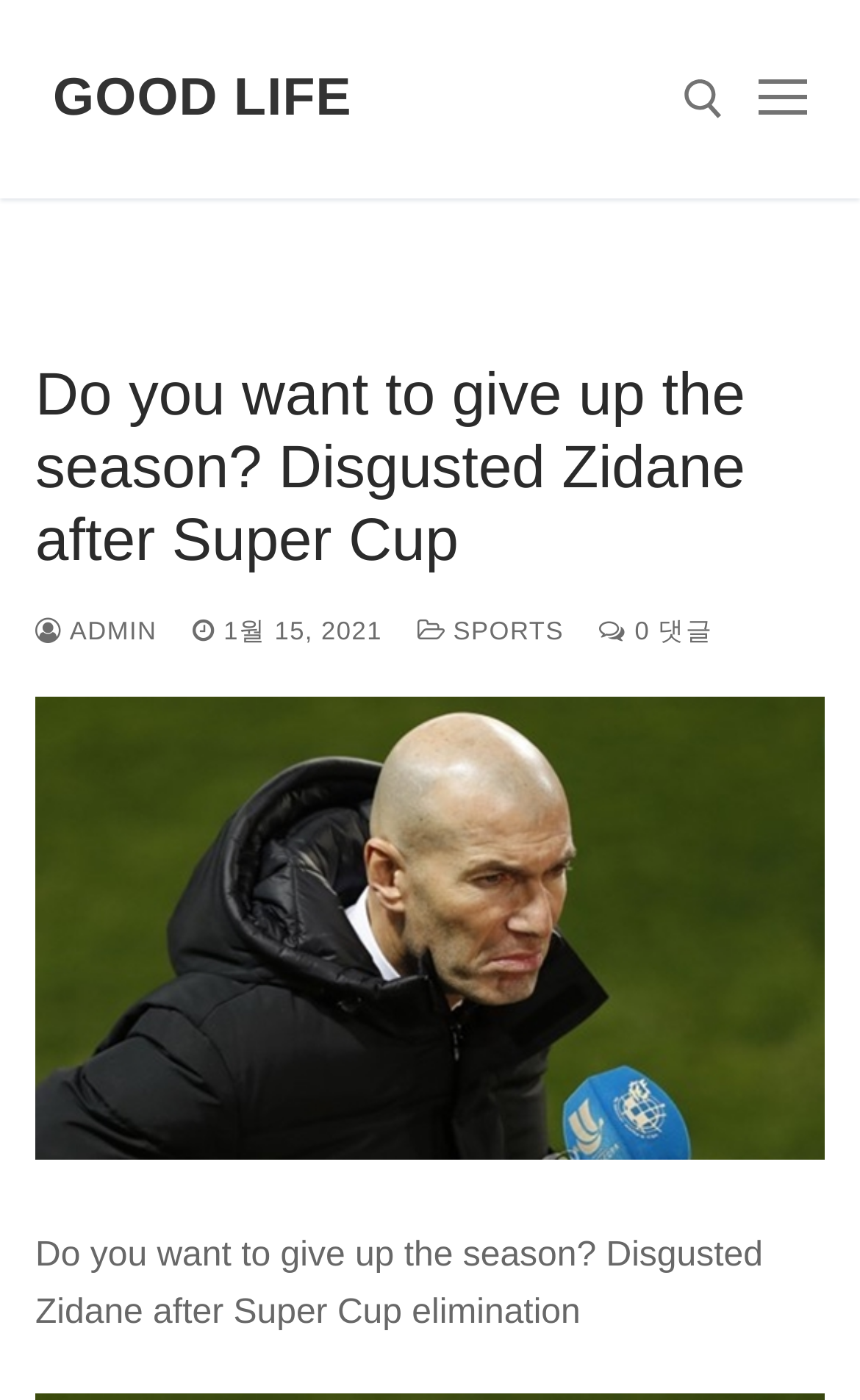Pinpoint the bounding box coordinates of the clickable area necessary to execute the following instruction: "search for something". The coordinates should be given as four float numbers between 0 and 1, namely [left, top, right, bottom].

[0.314, 0.17, 0.878, 0.297]